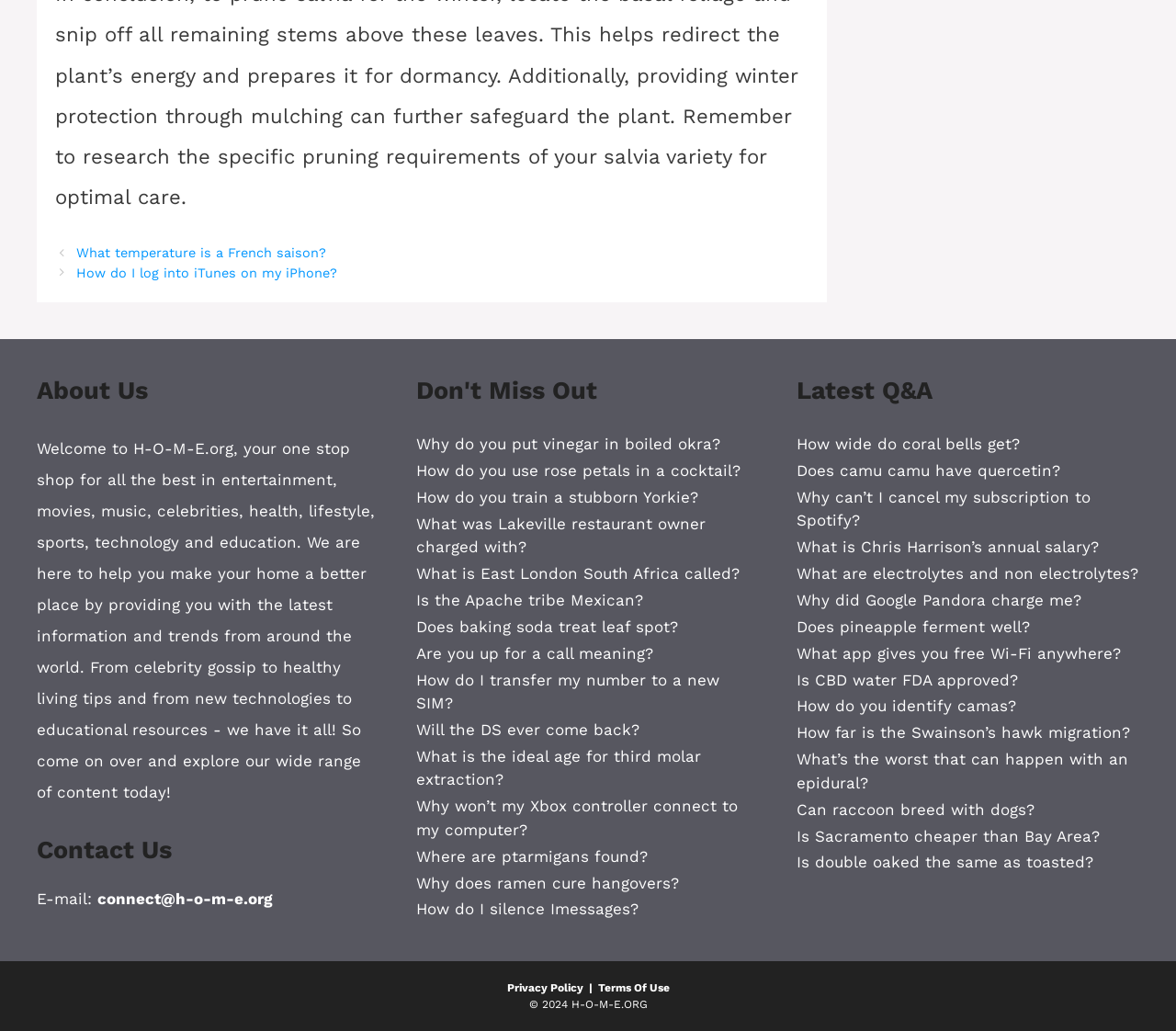Find and specify the bounding box coordinates that correspond to the clickable region for the instruction: "Explore 'Latest Q&A'".

[0.677, 0.364, 0.969, 0.393]